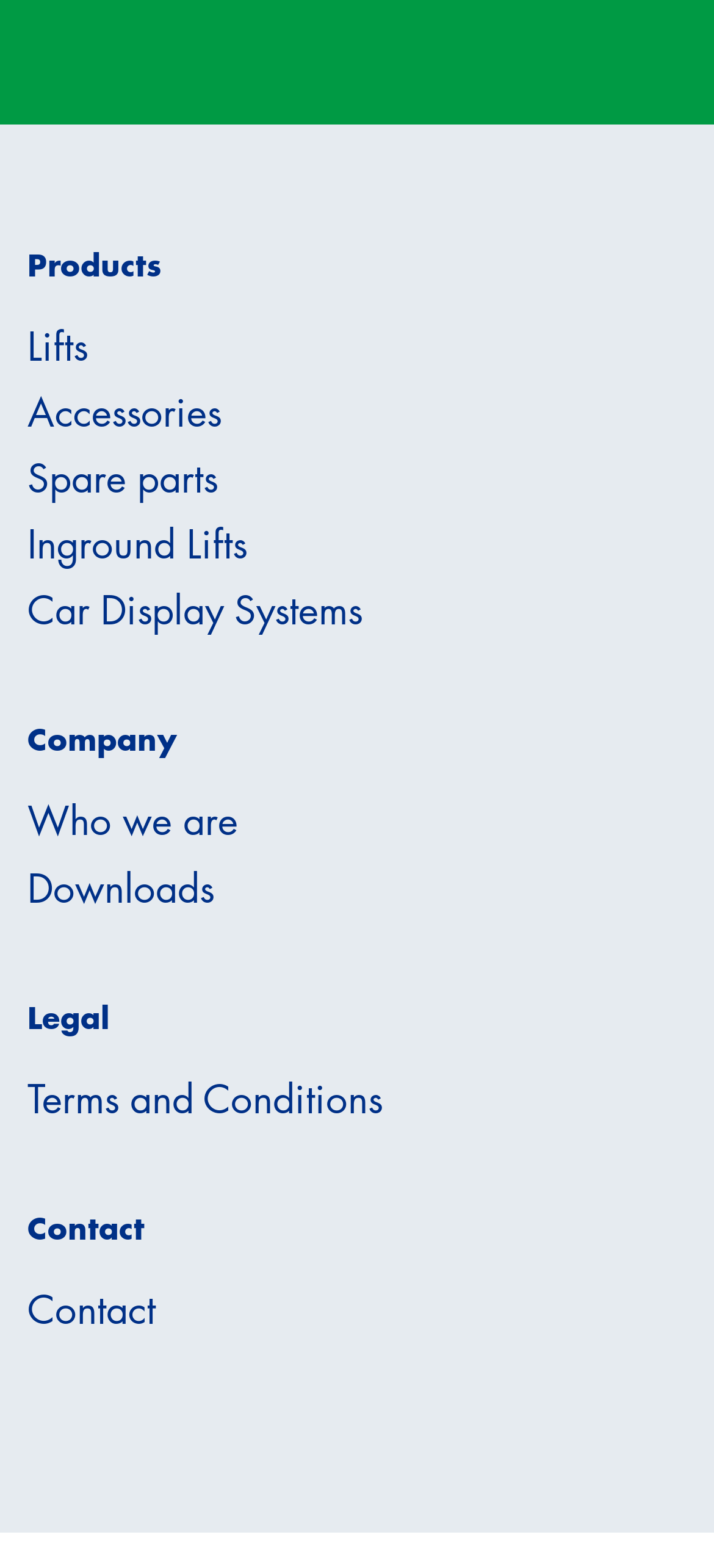For the following element description, predict the bounding box coordinates in the format (top-left x, top-left y, bottom-right x, bottom-right y). All values should be floating point numbers between 0 and 1. Description: Downloads

[0.038, 0.549, 0.3, 0.582]